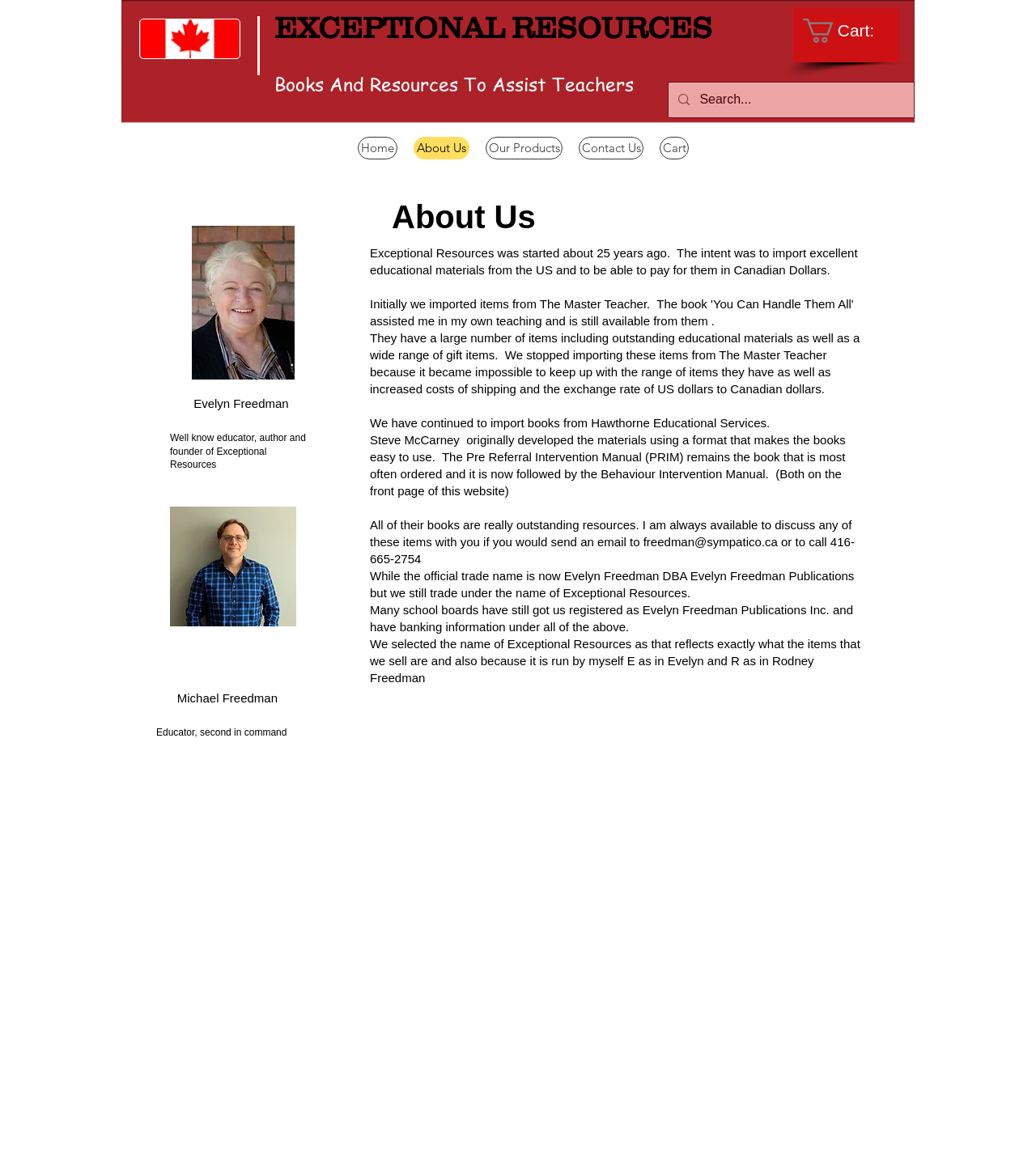Please find the bounding box coordinates of the clickable region needed to complete the following instruction: "Contact Evelyn Freedman via email". The bounding box coordinates must consist of four float numbers between 0 and 1, i.e., [left, top, right, bottom].

[0.621, 0.457, 0.751, 0.469]